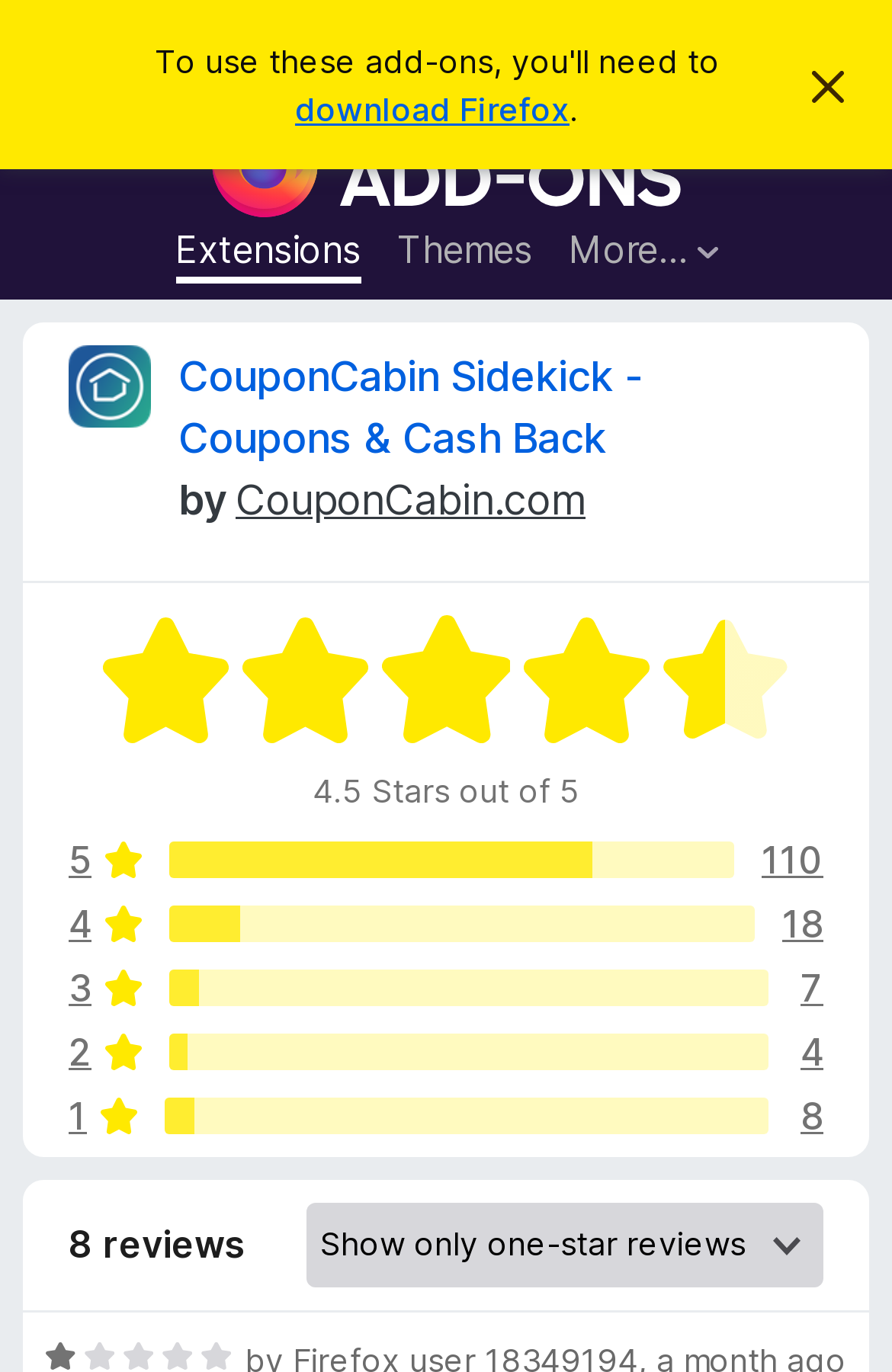Detail the various sections and features of the webpage.

This webpage is about the reviews and ratings of the CouponCabin Sidekick - Coupons & Cash Back add-on for Firefox. At the top left, there is a link to download Firefox. Next to it, there is a small static text element with a period. On the top right, there is a button to dismiss a notice, accompanied by an image. Below this, there is a link to Firefox Browser Add-ons, followed by links to Extensions and Themes.

In the middle of the page, there is a search bar with a static text element labeled "Search" and a combobox for autocomplete suggestions. Below the search bar, there is a header section with an add-on icon, a heading that reads "Reviews for CouponCabin Sidekick - Coupons & Cash Back", and another heading that displays the add-on's name and its creator, CouponCabin.com.

The main content of the page is dedicated to displaying reviews and ratings. There are six generic elements, each displaying a rating of 4.5 out of 5, arranged horizontally across the page. Below these, there is a static text element that reads "4.5 Stars out of 5". Following this, there are five links that display the number of reviews for each rating, from 5 stars to 1 star.

At the bottom of the page, there is another header section with a static text element that reads "8 reviews" and a combobox for filtering or sorting options.